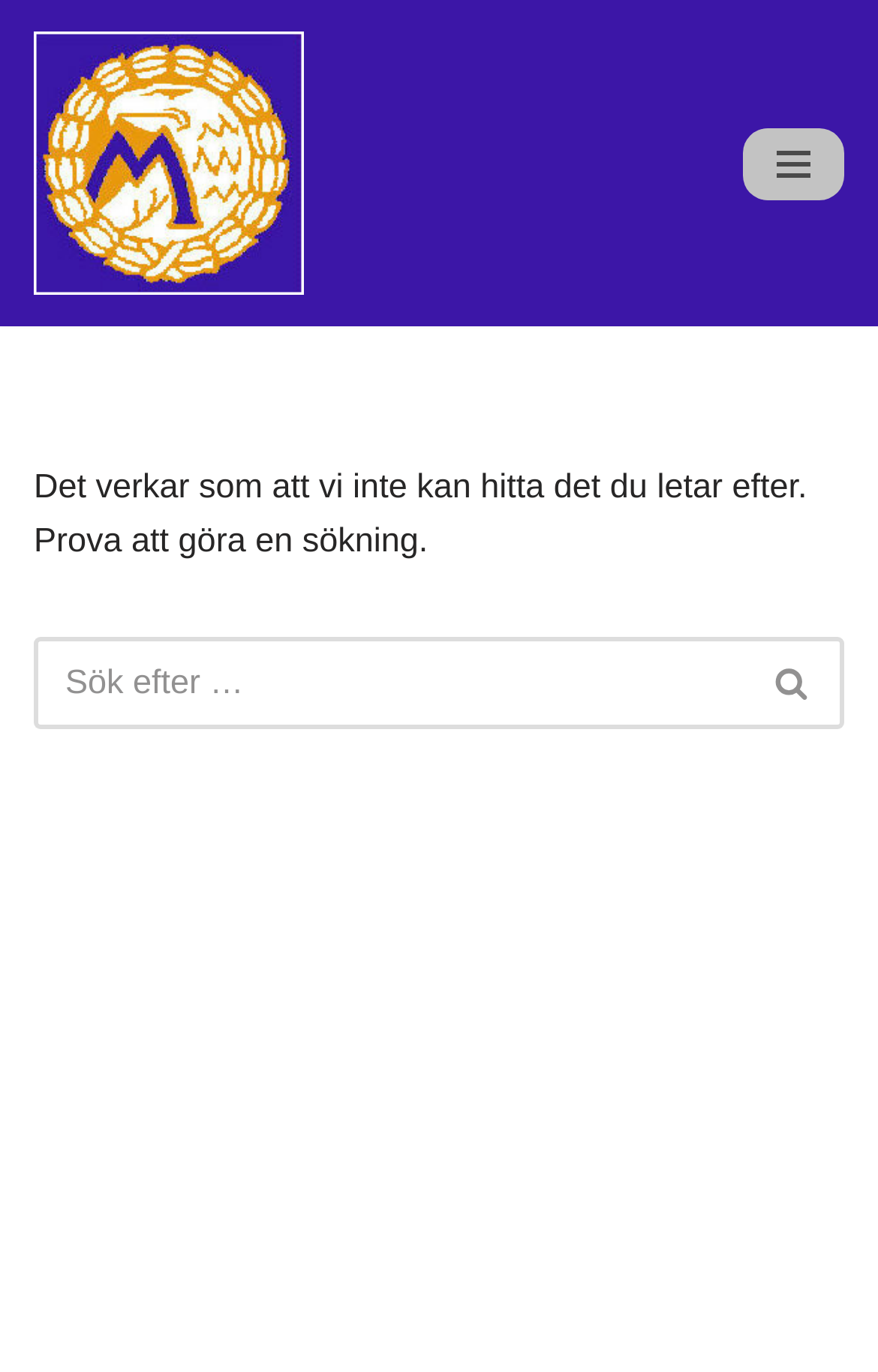Give a detailed account of the webpage's layout and content.

The webpage appears to be an error page, indicating that the content being searched for cannot be found. At the top left of the page, there is a link "Hoppa till innehåll" (meaning "Skip to content" in Swedish). Next to it, on the top center, is a link "Stenografi", which is likely the title of the webpage.

Below these links, there is a button labeled "Navigeringsmeny" (meaning "Navigation menu" in Swedish) on the top right corner of the page. When expanded, it reveals a static text message apologizing for not being able to find what the user is looking for, suggesting to try searching instead.

Underneath this message, there is a search bar with a search box labeled "Sök" (meaning "Search" in Swedish) and a search button with a magnifying glass icon. The search button is located on the right side of the search bar.